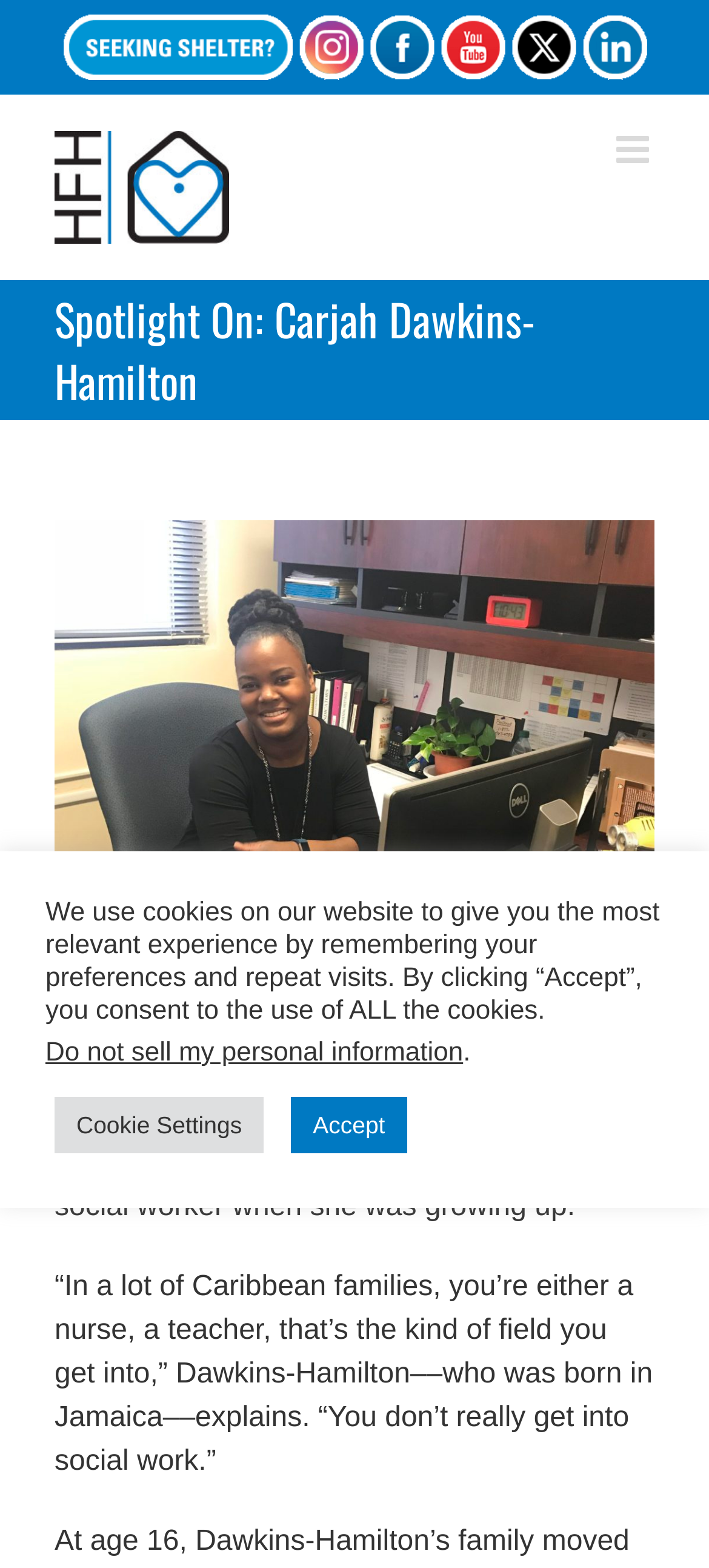Offer a detailed explanation of the webpage layout and contents.

The webpage is about a spotlight on Carjah Dawkins-Hamilton, a Senior Client Care Coordinator at HFH's Williamsbridge Family Residence. At the top of the page, there is a navigation menu with links to "Seeking Shelter", social media platforms, and "LinkedIn". Below the navigation menu, there is an HFH logo. 

On the left side of the page, there is a toggle button to expand or collapse the mobile menu. Above the toggle button, there is a page title bar with a heading that reads "Spotlight On: Carjah Dawkins-Hamilton". 

Below the page title bar, there are two paragraphs of text. The first paragraph describes Carjah Dawkins-Hamilton's background, stating that she never thought she would be a social worker when she was growing up. The second paragraph quotes Dawkins-Hamilton, explaining that in many Caribbean families, people typically pursue careers in fields like nursing or teaching, rather than social work.

At the bottom of the page, there is a notification about the use of cookies on the website. The notification includes a button to access cookie settings and another button to accept the use of all cookies. There is also a link to learn more about not selling personal information. On the right side of the notification, there is a "Go to Top" button with an upward arrow icon.